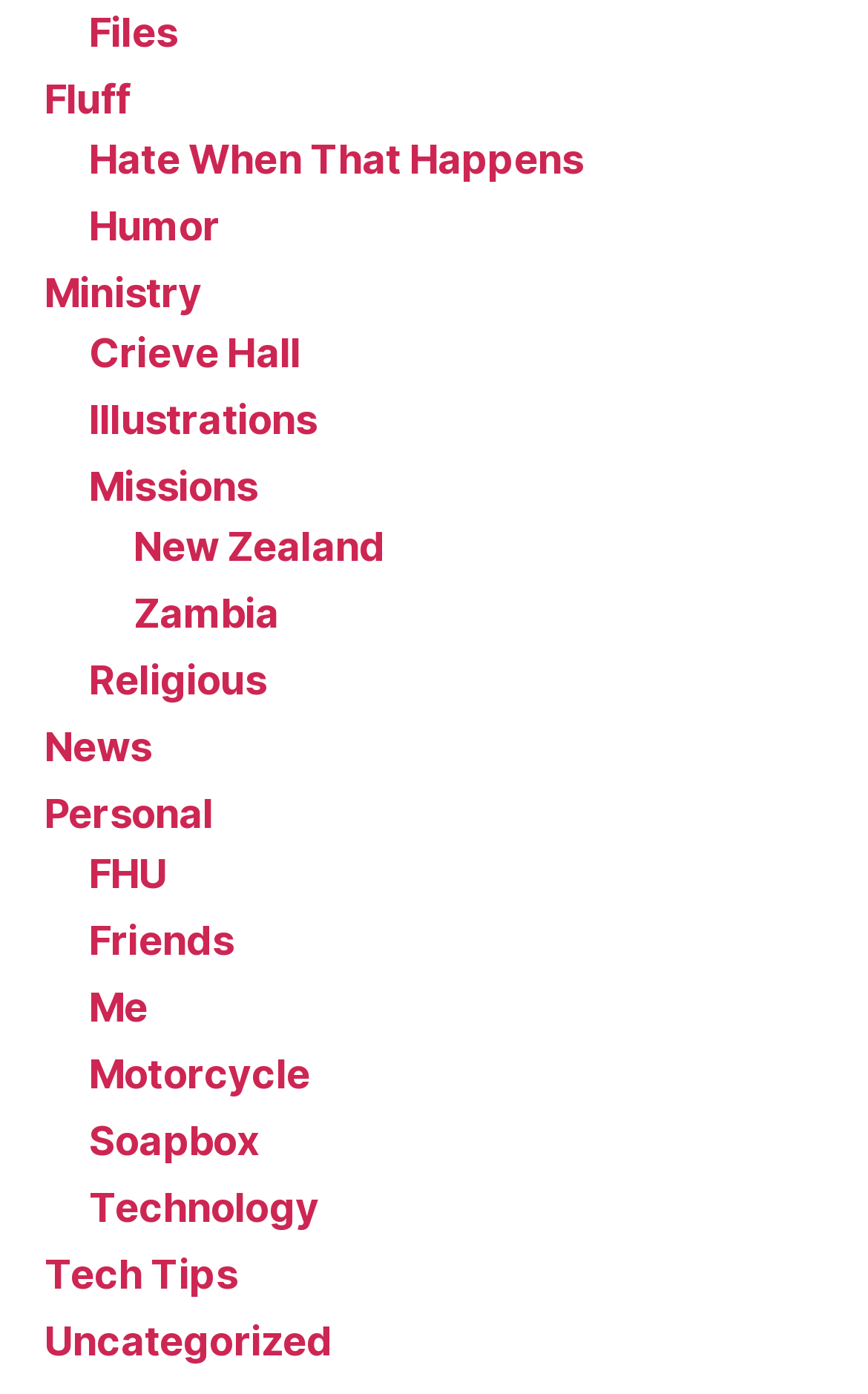Provide a one-word or short-phrase response to the question:
What is the category of 'News'?

General